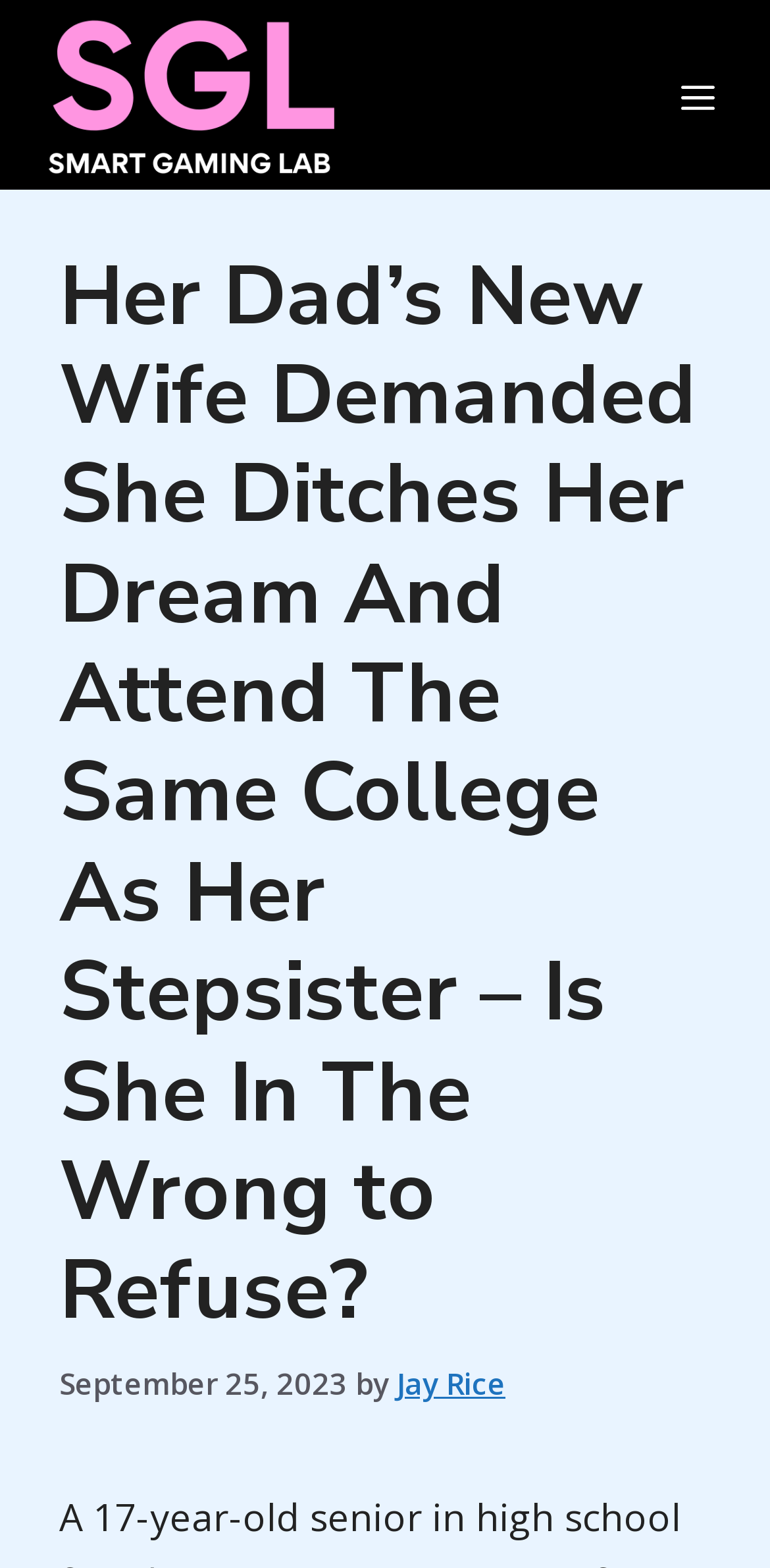Utilize the details in the image to thoroughly answer the following question: What is the name of the website?

The name of the website can be found in the banner at the top of the webpage, which contains a link with the text 'Smart Gaming Lab'.